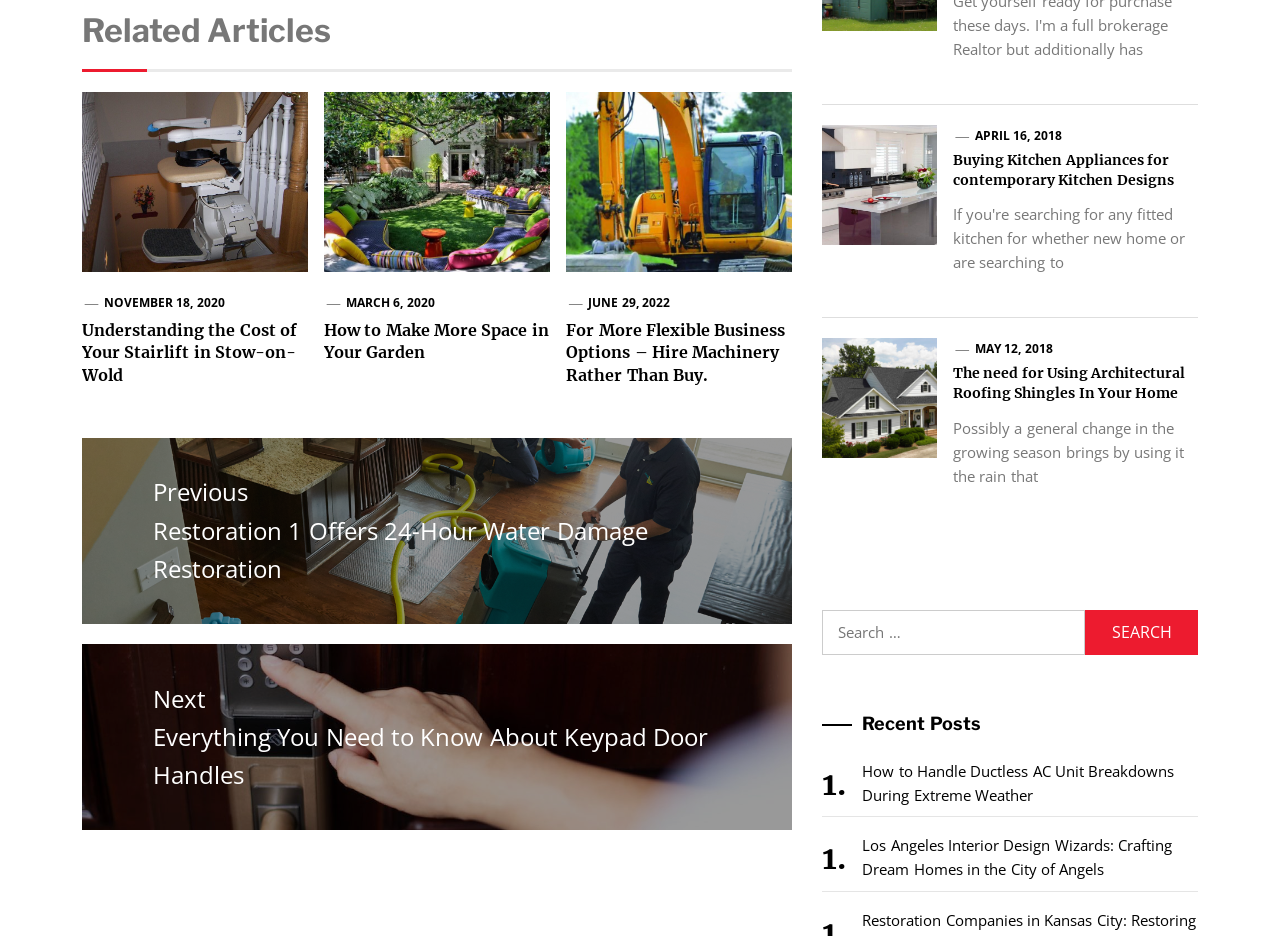Locate the bounding box coordinates of the element that should be clicked to fulfill the instruction: "Explore 'Gateway Pundit'".

None